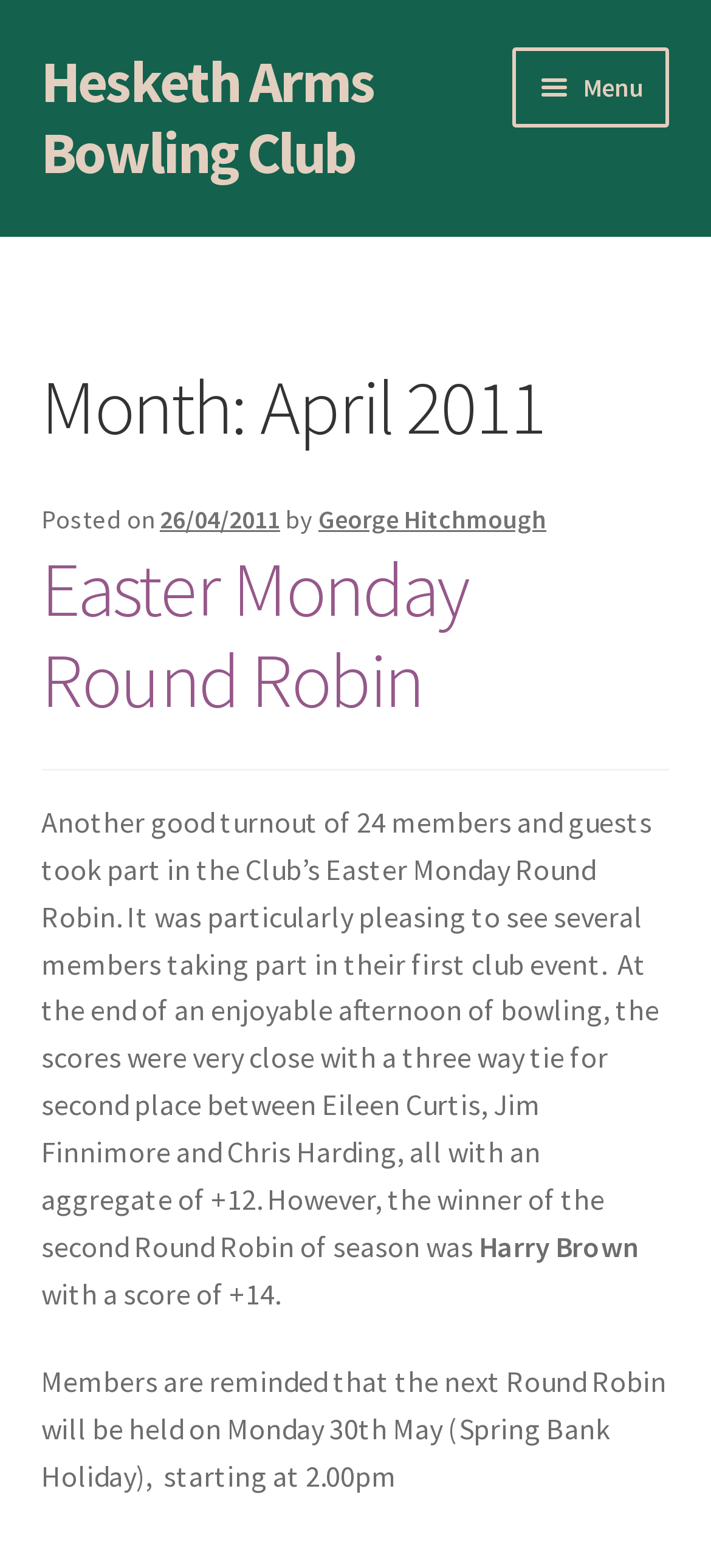Please identify the bounding box coordinates of the area that needs to be clicked to follow this instruction: "Click the 'Home' link".

[0.058, 0.12, 0.942, 0.183]